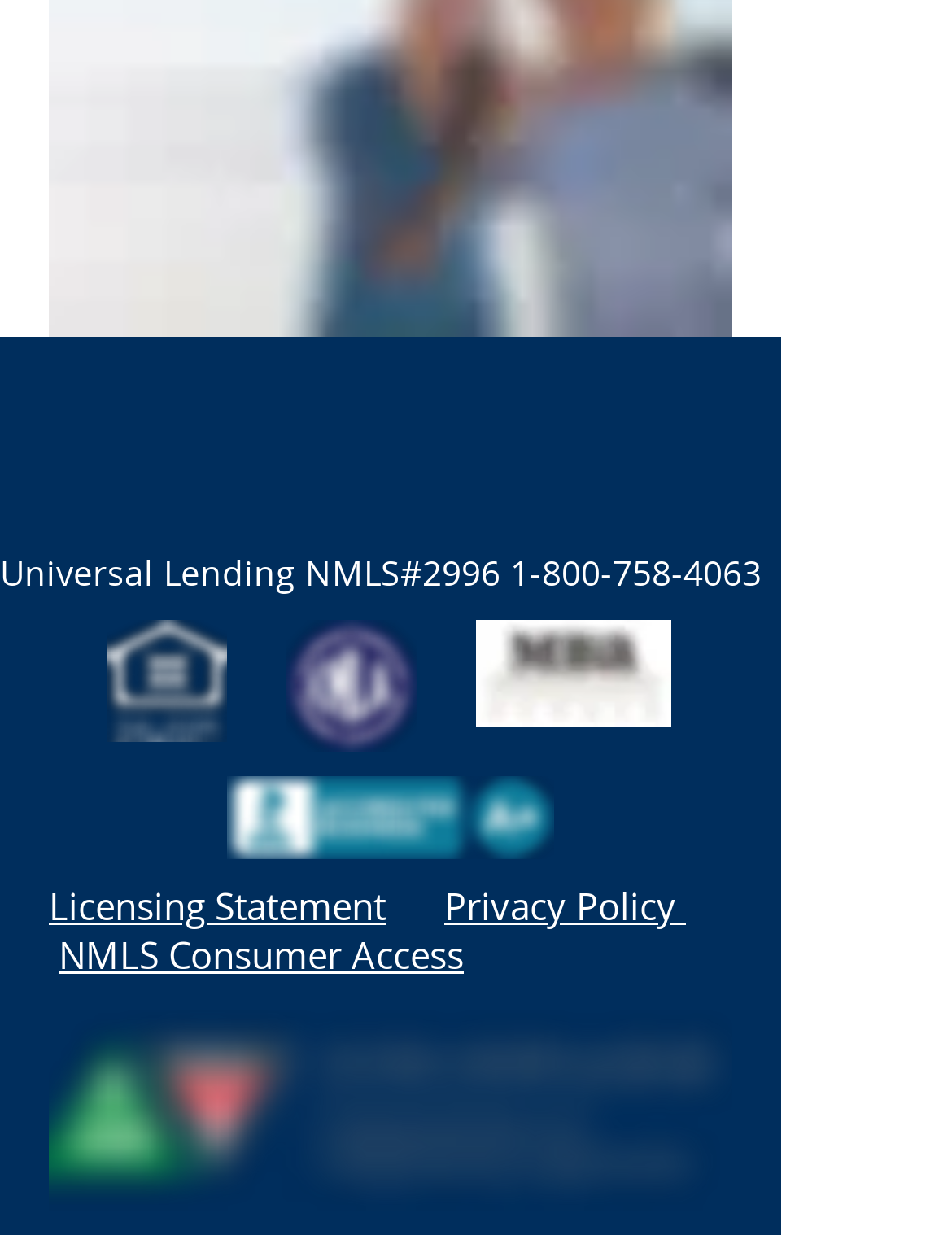Identify the bounding box for the described UI element: "NMLS Consumer Access".

[0.062, 0.752, 0.487, 0.792]